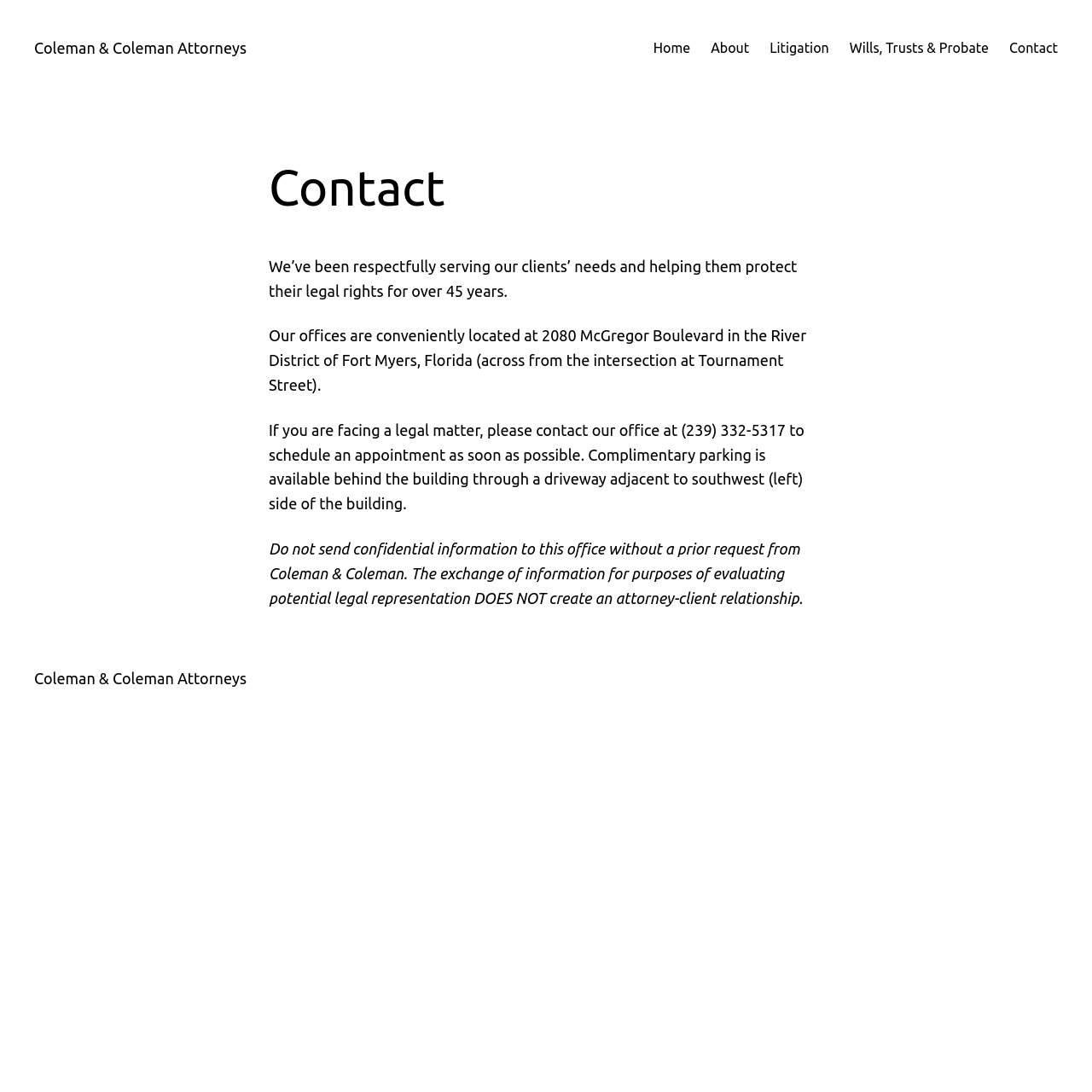Give a concise answer of one word or phrase to the question: 
What is the phone number to schedule an appointment?

(239) 332-5317